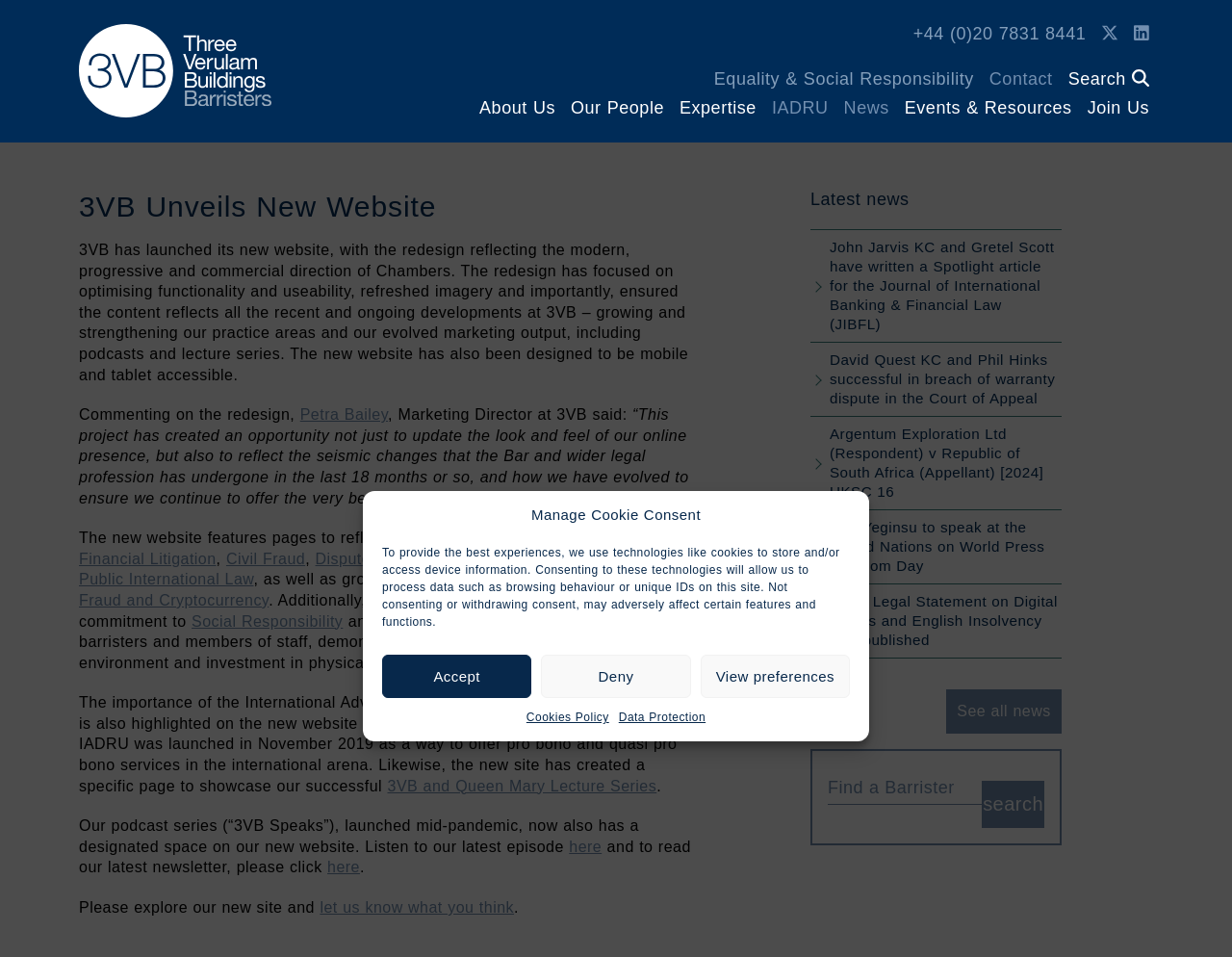Can you find and generate the webpage's heading?

3VB Unveils New Website